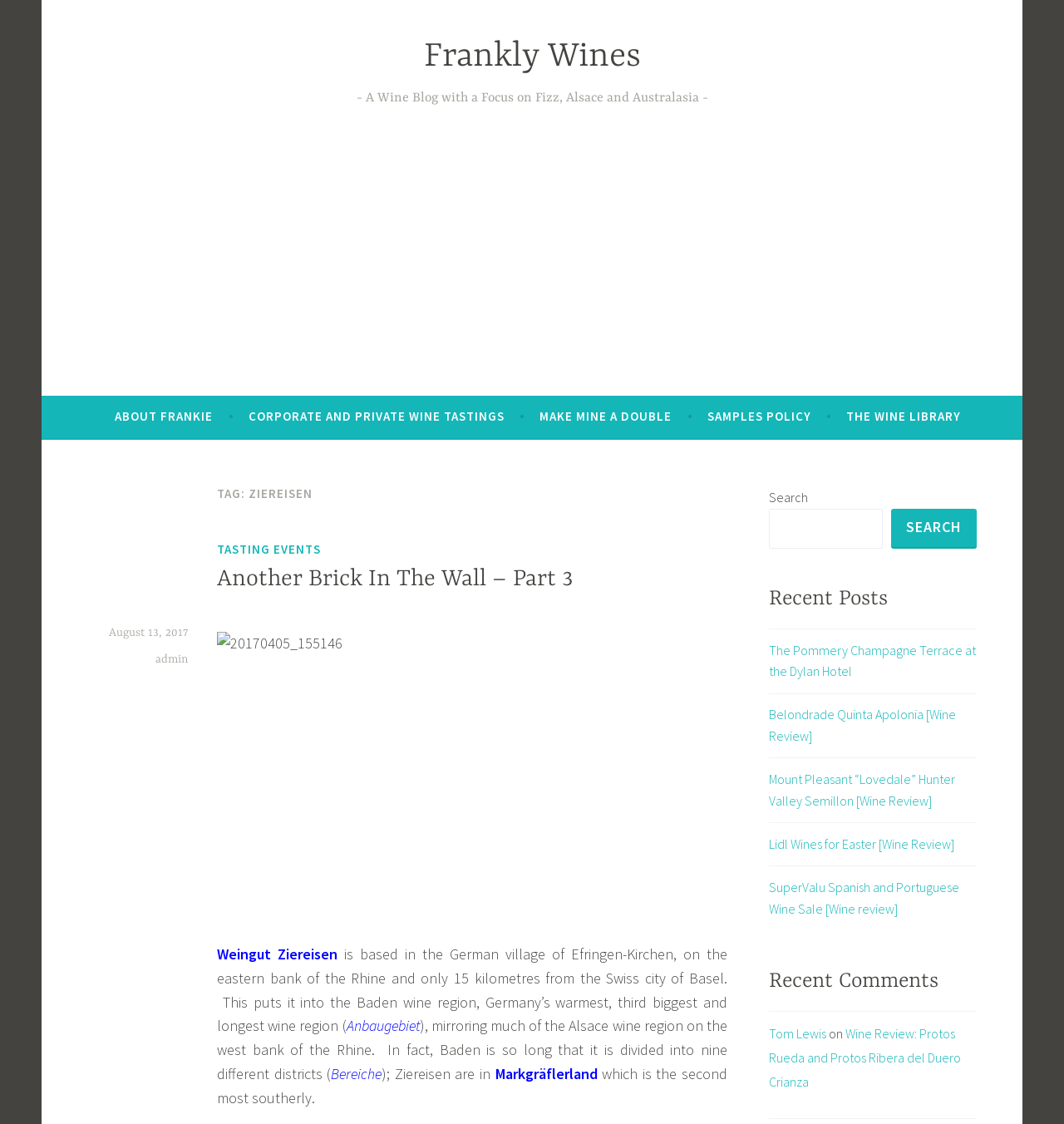Locate the bounding box coordinates of the area to click to fulfill this instruction: "Read the article 'Another Brick In The Wall – Part 3'". The bounding box should be presented as four float numbers between 0 and 1, in the order [left, top, right, bottom].

[0.204, 0.502, 0.684, 0.53]